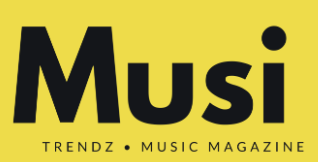What is the font style of the word 'Musi'?
Based on the screenshot, give a detailed explanation to answer the question.

The font style of the word 'Musi' is playful and modern because the caption describes it as 'playful and modern font', which suggests that the font is visually appealing and contemporary.